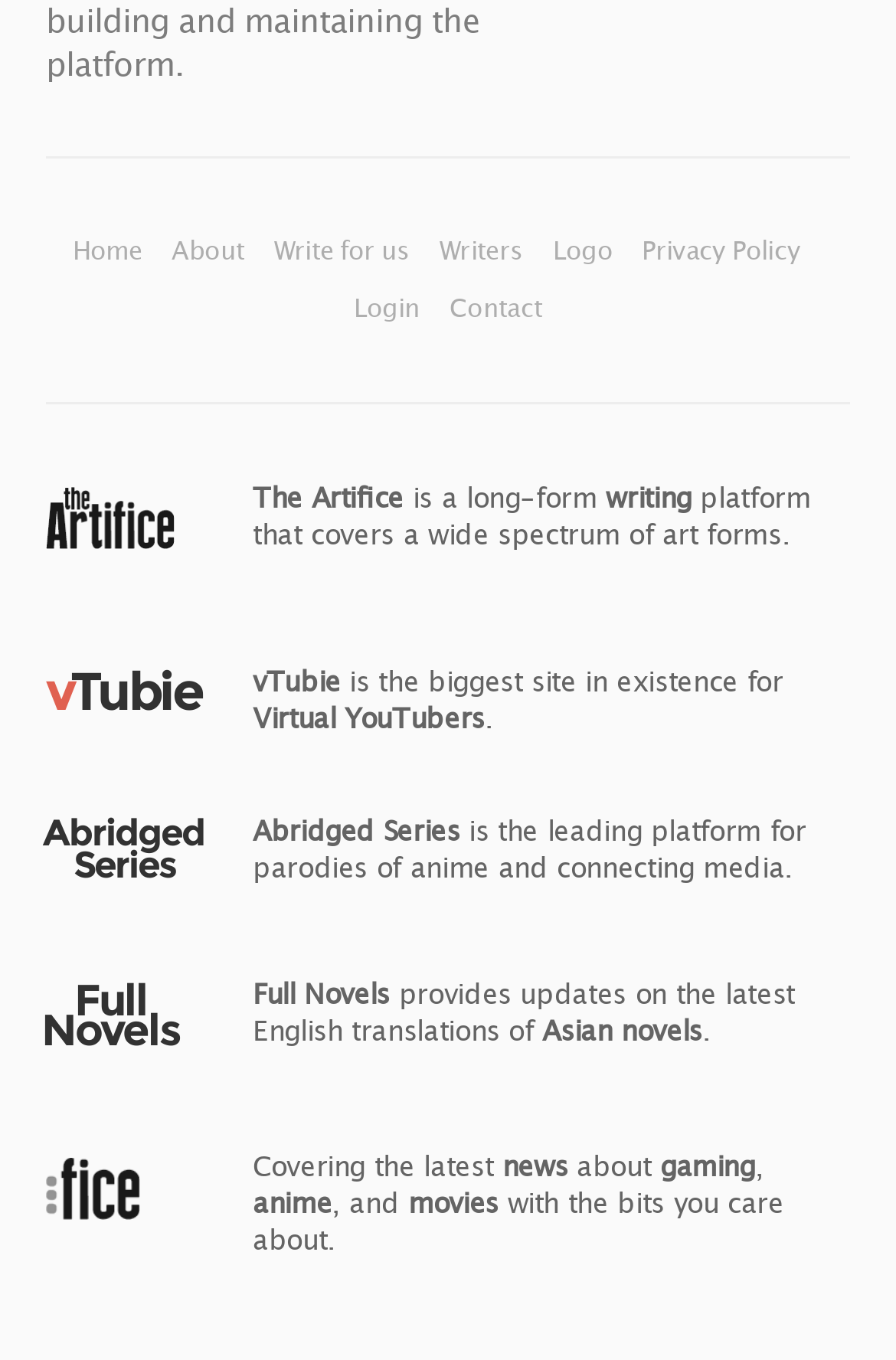What is the name of the platform that provides updates on the latest English translations of Asian novels?
Utilize the image to construct a detailed and well-explained answer.

I found the answer by looking at the link with the text 'Full Novels' and its adjacent static text 'provides updates on the latest English translations of Asian novels.'